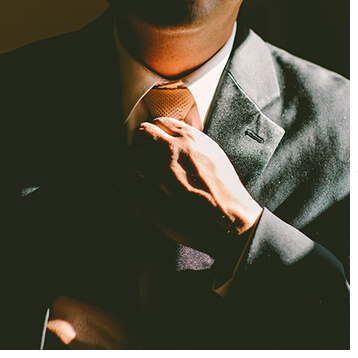Explain the image with as much detail as possible.

The image depicts a man dressed in a well-tailored suit, adjusting his tie with a confident yet contemplative expression. He is partially illuminated by soft lighting that highlights the contours of his suit and the subtle sheen of the fabric. The scene conveys a sense of sophistication and readiness, suggesting that he is preparing for an important occasion or business meeting. The colors are warm and muted, adding to the overall elegance and professionalism of the moment. This imagery complements an article discussing the advantages of purchasing cars from the USA, emphasizing themes of quality, style, and the appeal of well-maintained imports.